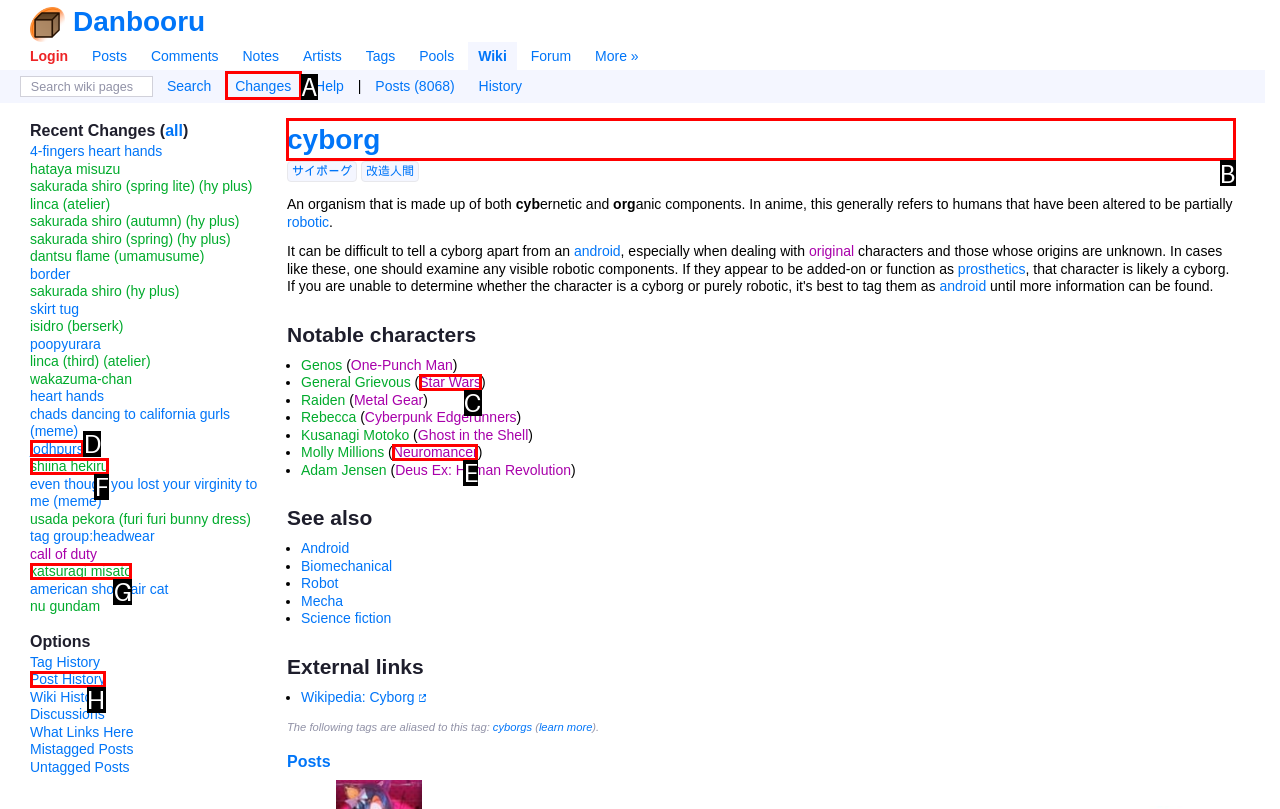Tell me which UI element to click to fulfill the given task: Read about cyborg. Respond with the letter of the correct option directly.

B